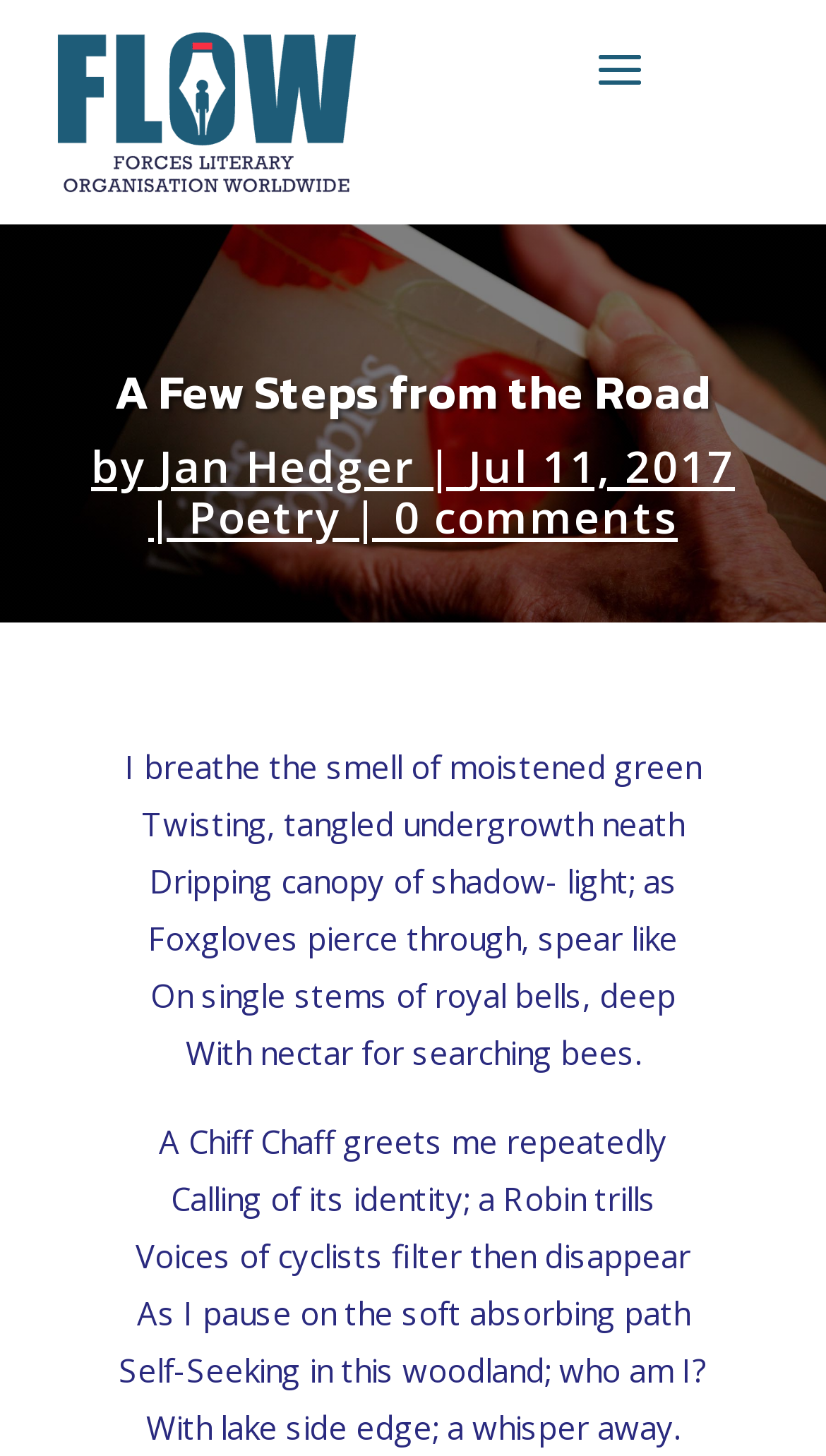Who is the author of the poem?
Please describe in detail the information shown in the image to answer the question.

The author's name is obtained by reading the link element with the text 'Jan Hedger' at coordinates [0.192, 0.299, 0.503, 0.34].